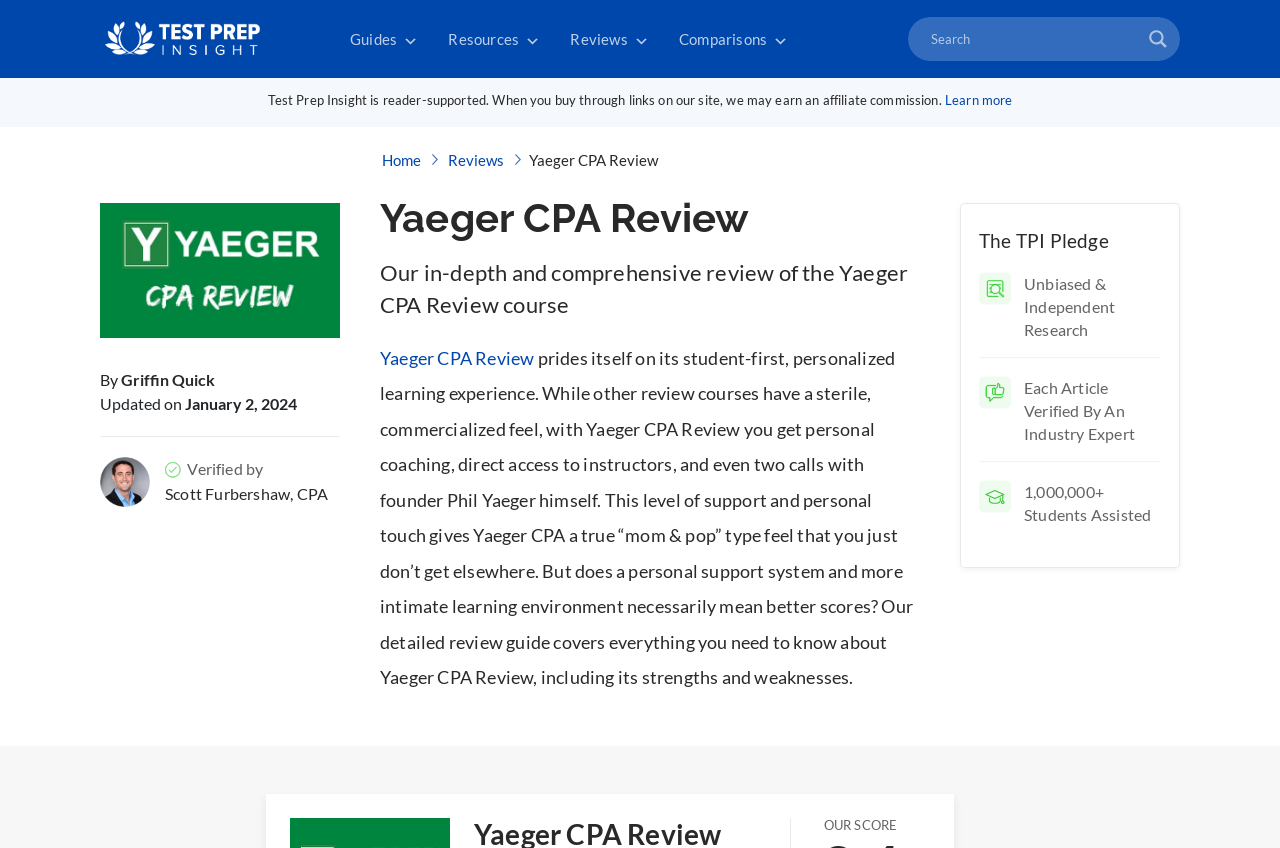Locate the bounding box coordinates of the clickable part needed for the task: "Go to the home page".

[0.298, 0.177, 0.342, 0.199]